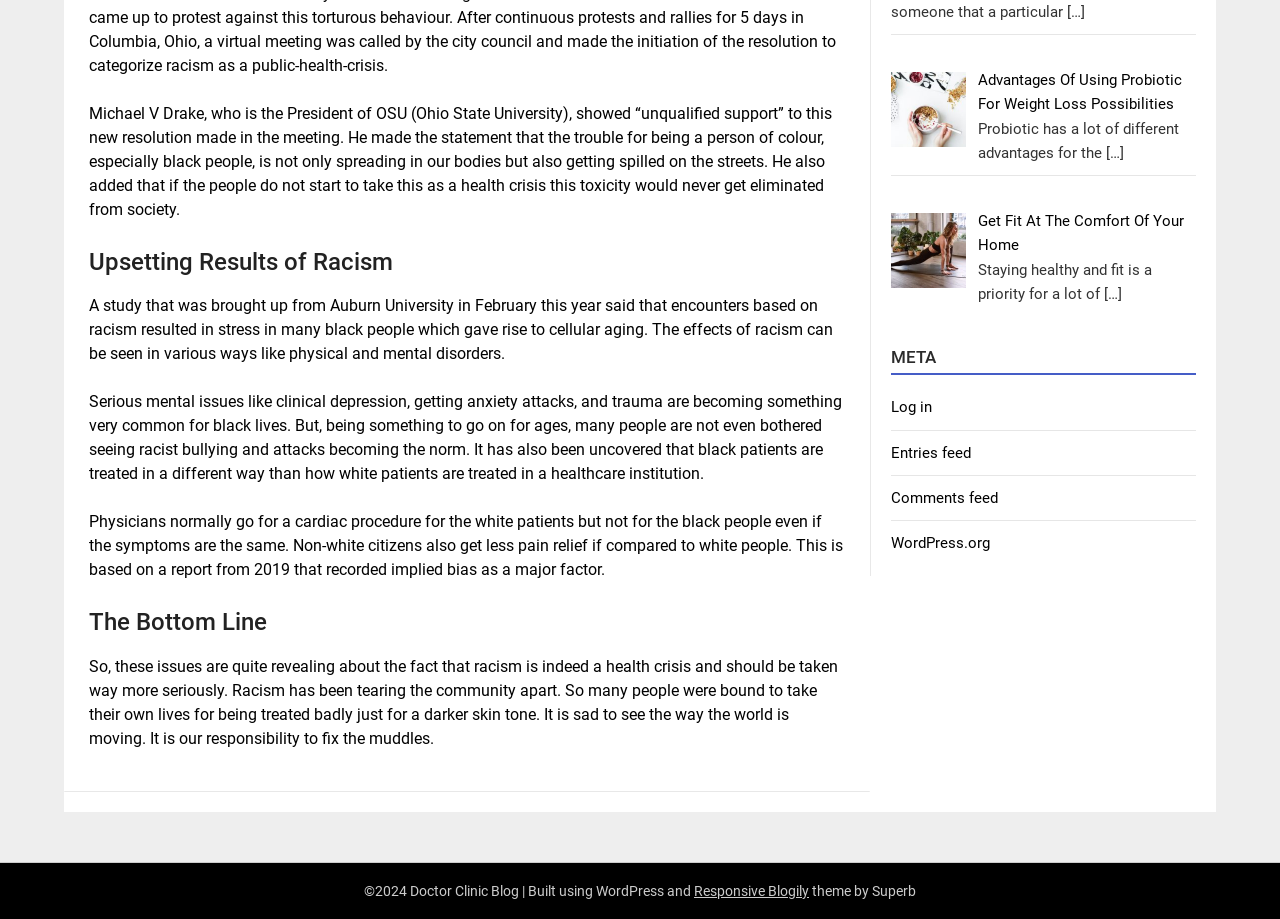Please provide the bounding box coordinates for the UI element as described: "Comments feed". The coordinates must be four floats between 0 and 1, represented as [left, top, right, bottom].

[0.696, 0.532, 0.78, 0.552]